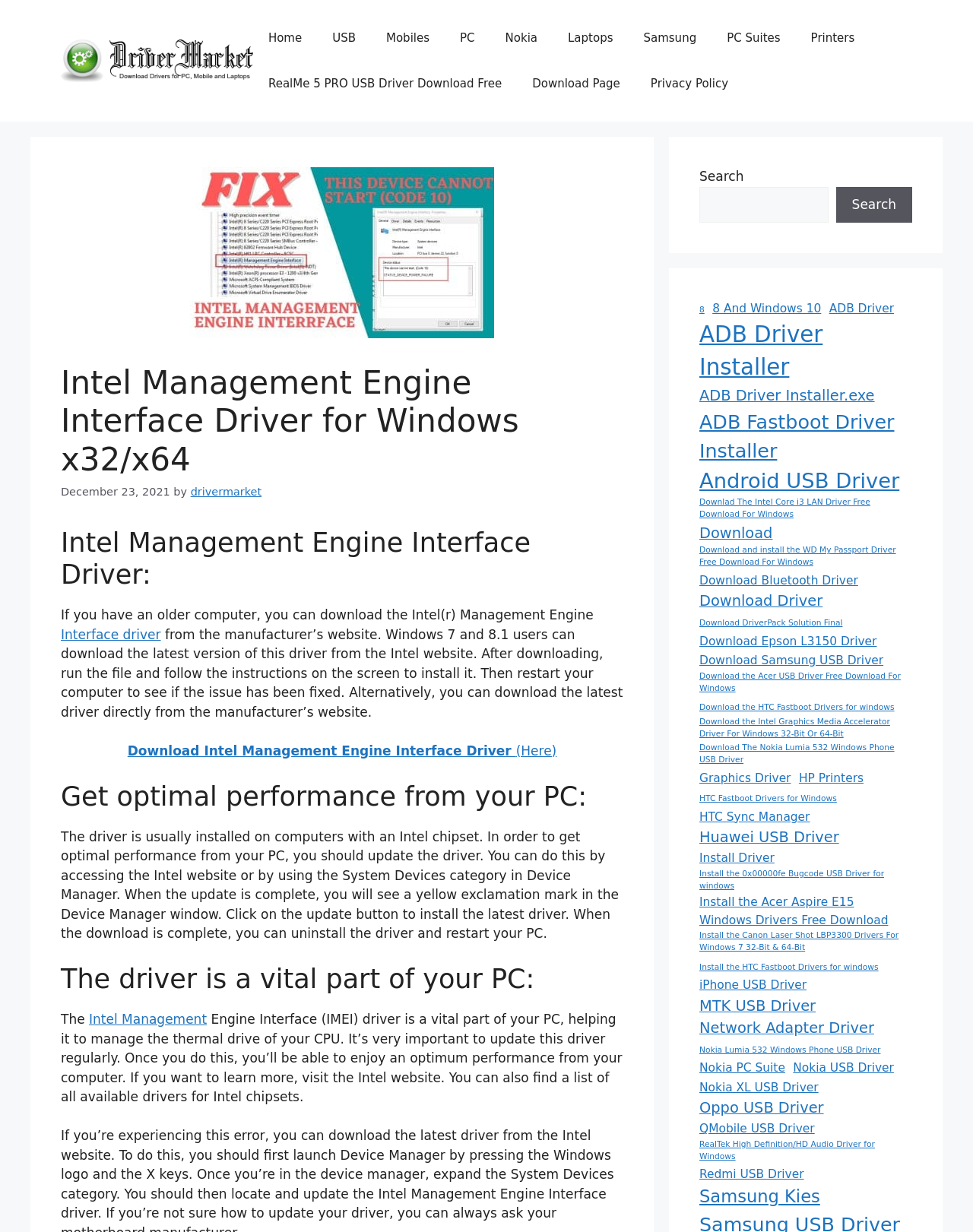What is the name of the driver that can be downloaded from this page?
Based on the visual, give a brief answer using one word or a short phrase.

Intel Management Engine Interface Driver